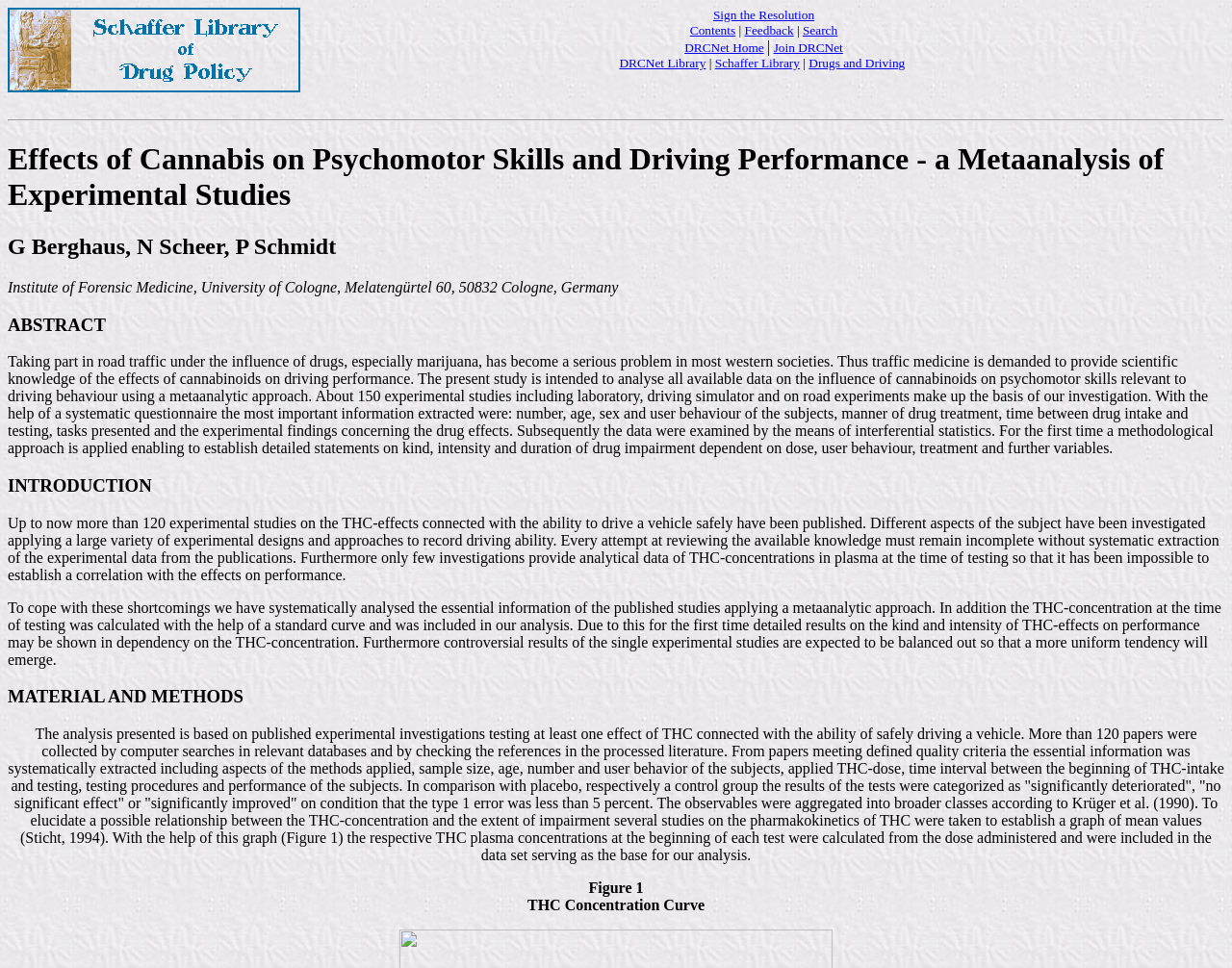Determine the bounding box for the UI element that matches this description: "Feedback".

[0.604, 0.024, 0.644, 0.039]